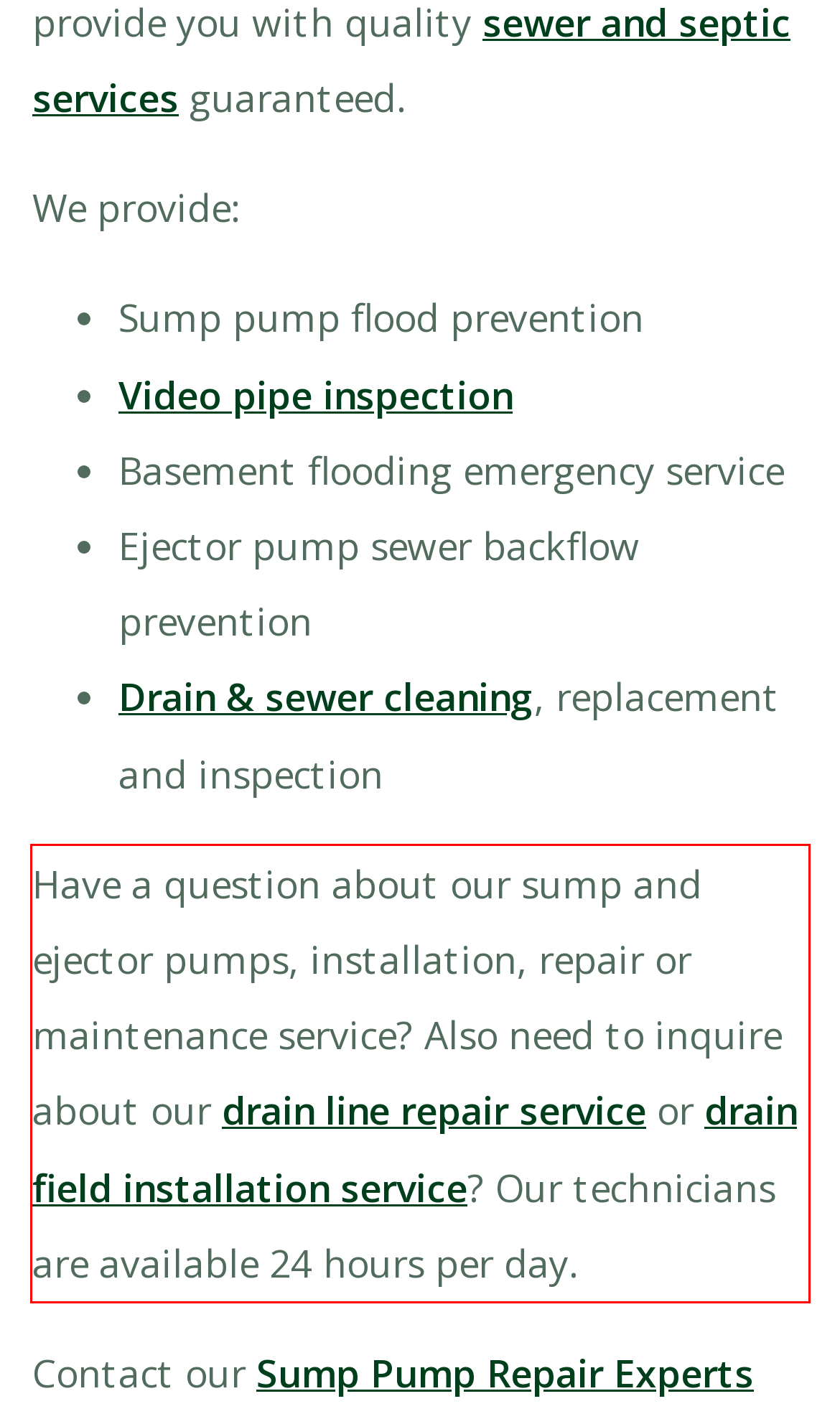You are given a webpage screenshot with a red bounding box around a UI element. Extract and generate the text inside this red bounding box.

Have a question about our sump and ejector pumps, installation, repair or maintenance service? Also need to inquire about our drain line repair service or drain field installation service? Our technicians are available 24 hours per day.